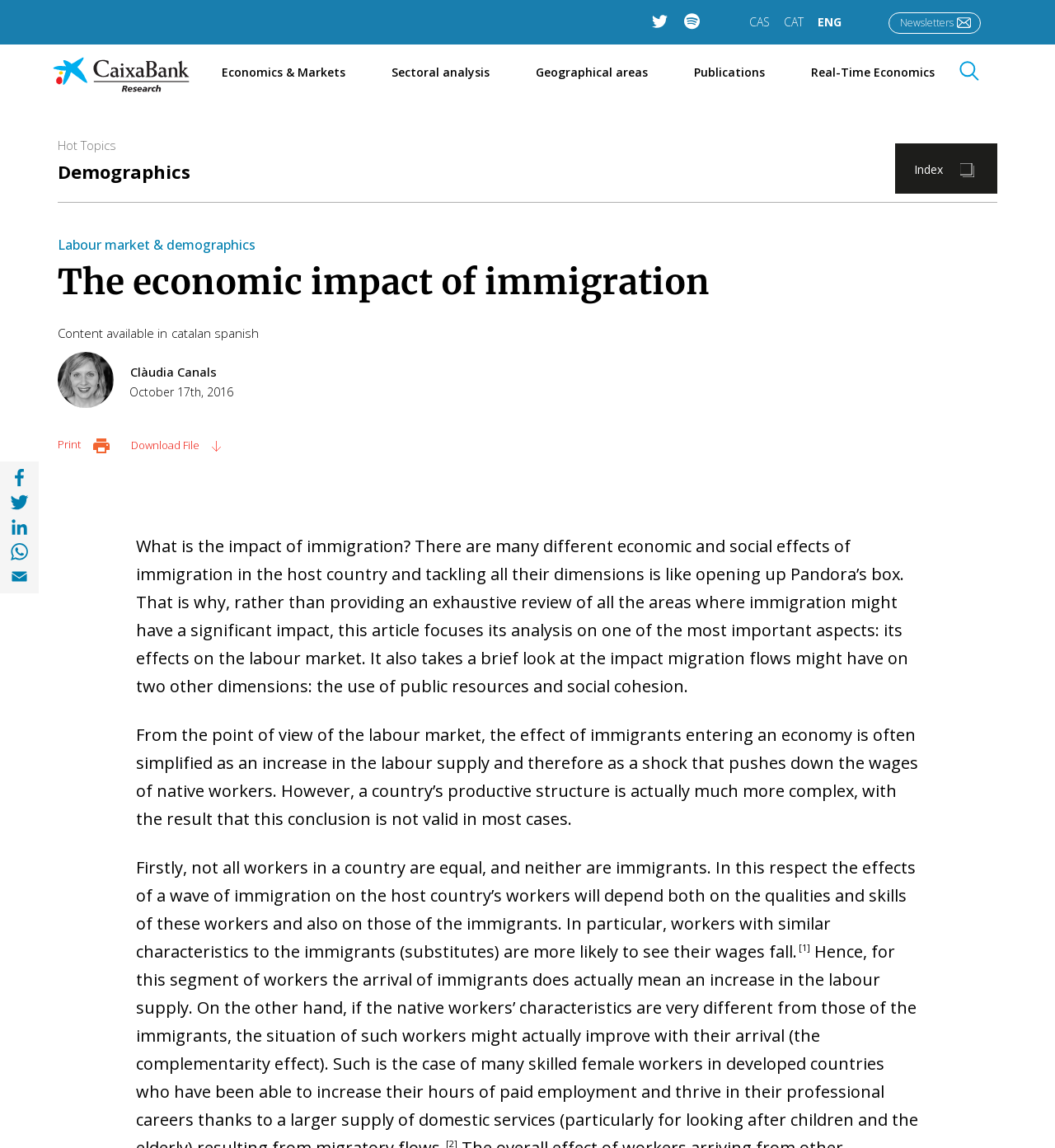Determine the bounding box coordinates of the clickable region to follow the instruction: "Click on the 'Print' link".

[0.055, 0.381, 0.105, 0.394]